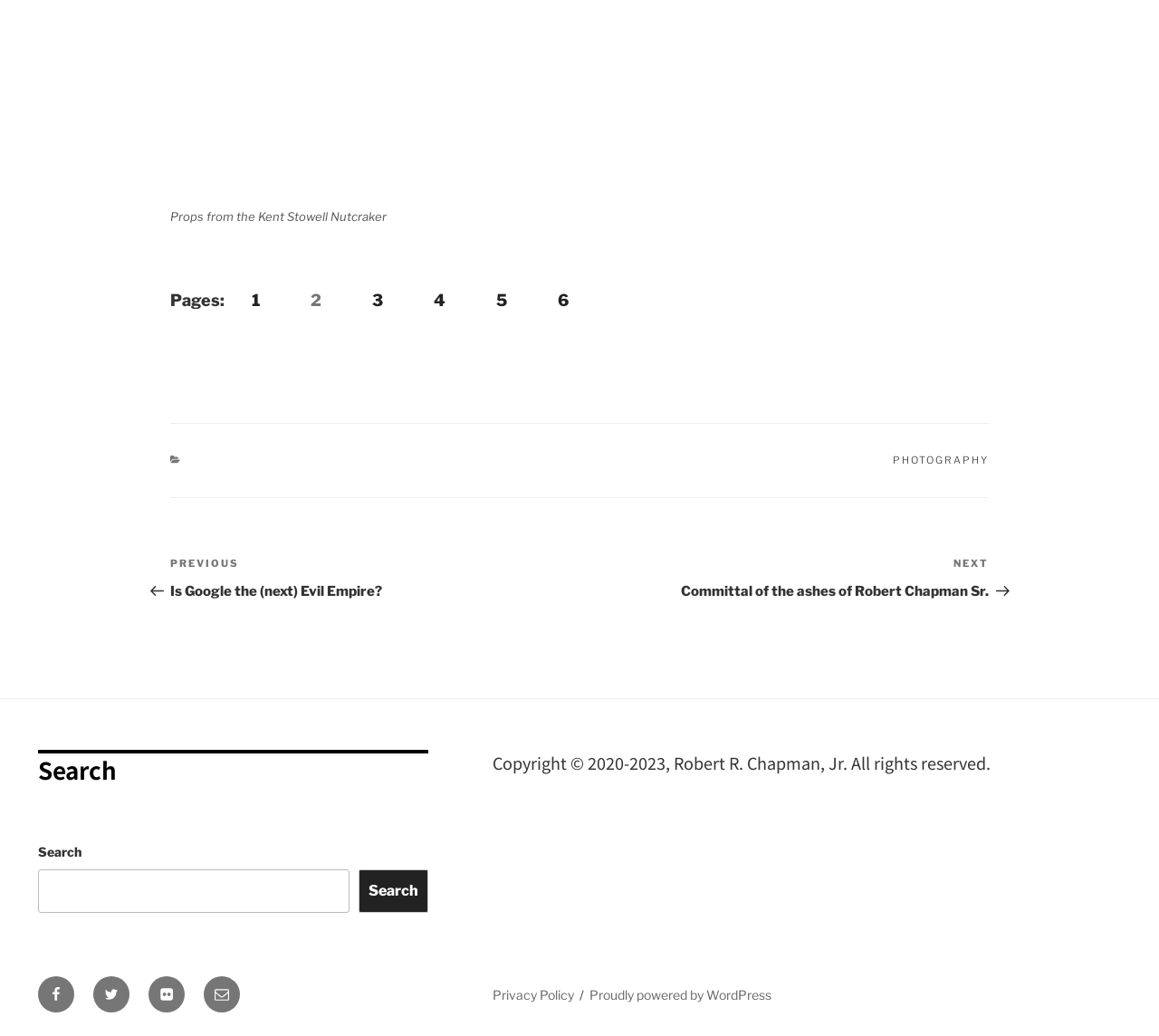What is the current page number?
Give a detailed response to the question by analyzing the screenshot.

The current page number can be determined by looking at the links above the footer section, which are labeled as '1', '3', '4', '5', and '6'. The first link is highlighted, indicating that the current page is page 1.